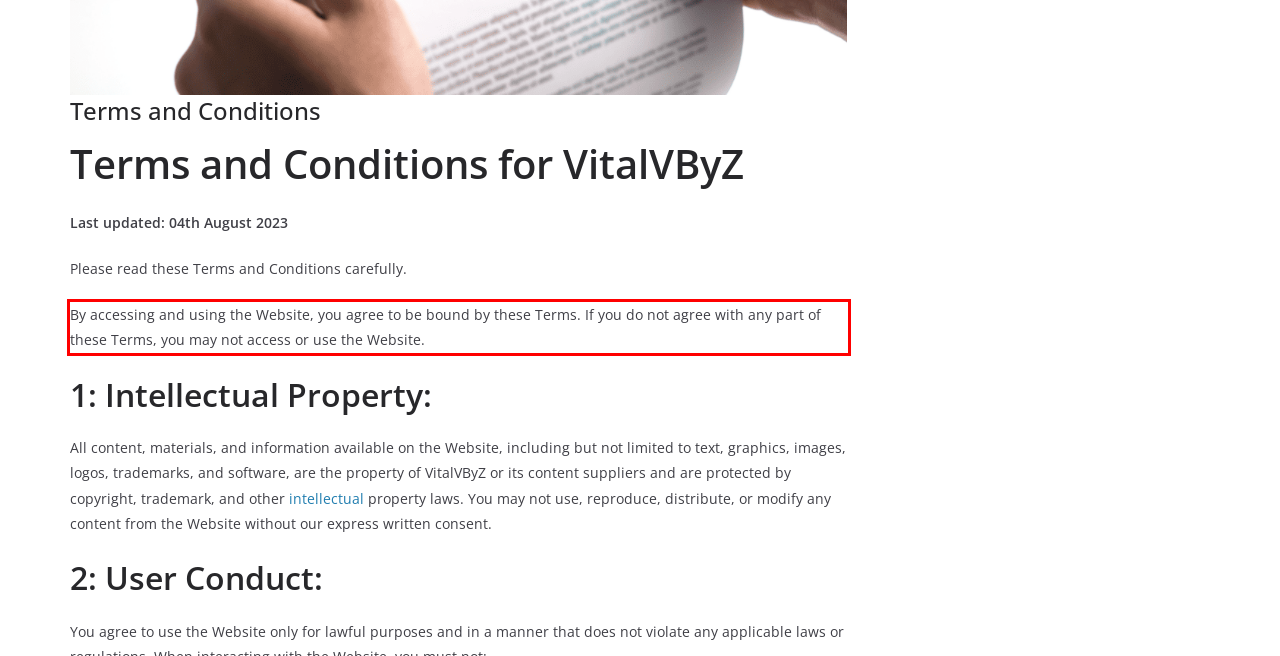Please analyze the provided webpage screenshot and perform OCR to extract the text content from the red rectangle bounding box.

By accessing and using the Website, you agree to be bound by these Terms. If you do not agree with any part of these Terms, you may not access or use the Website.